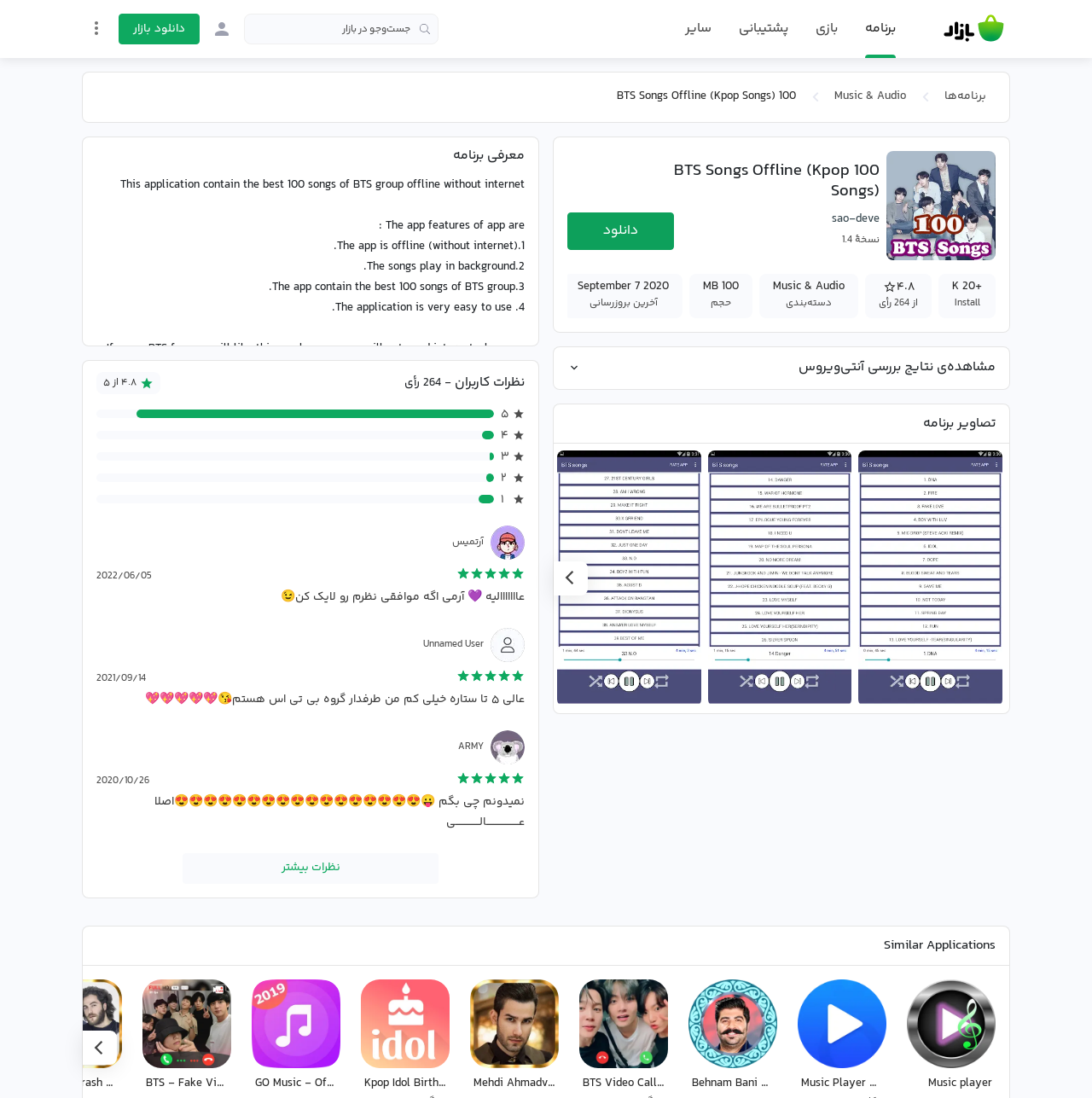Please locate the clickable area by providing the bounding box coordinates to follow this instruction: "Click on the download button".

[0.52, 0.193, 0.617, 0.227]